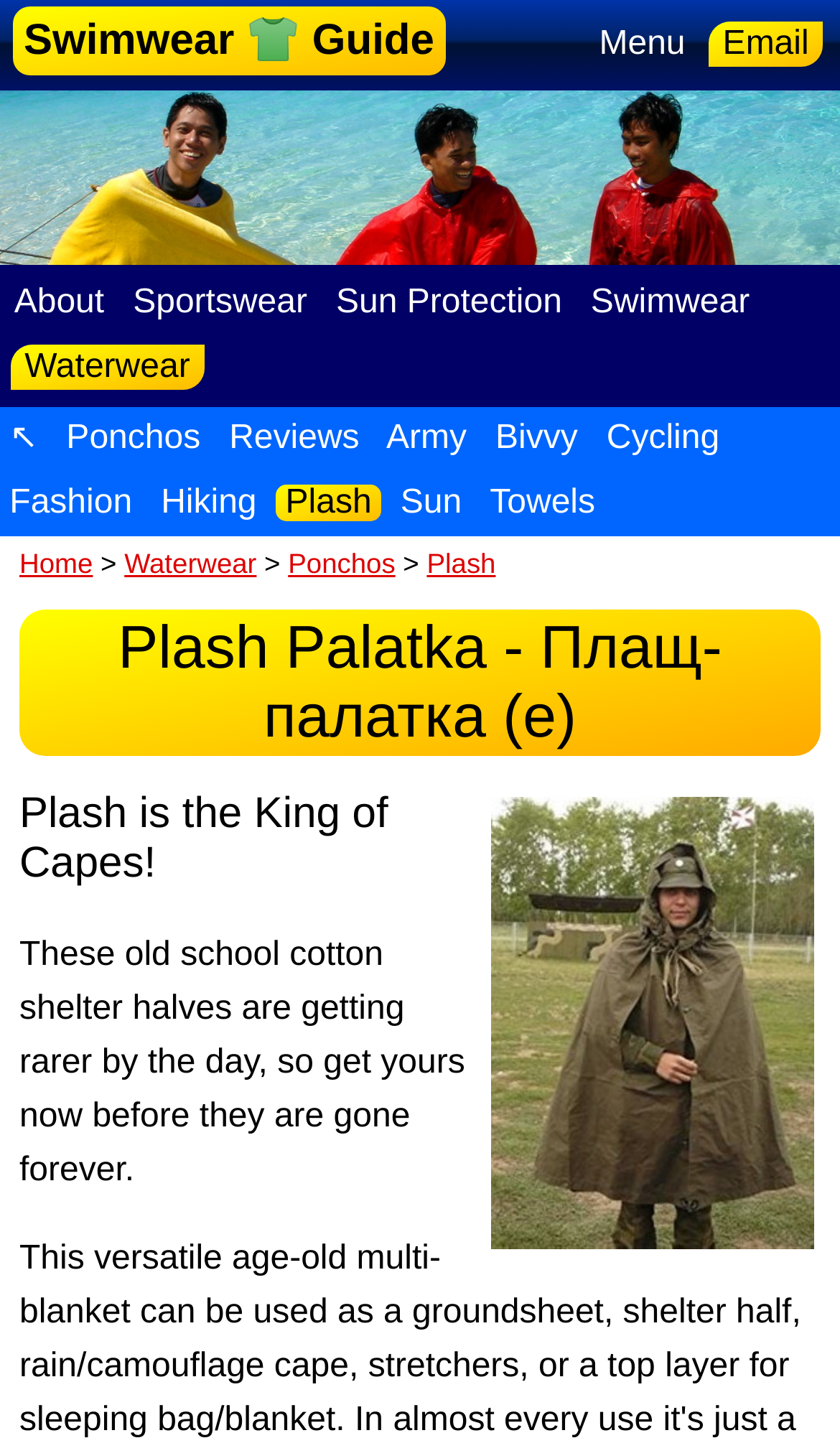Point out the bounding box coordinates of the section to click in order to follow this instruction: "View the 'Plash Palatka' product".

[0.023, 0.424, 0.977, 0.526]